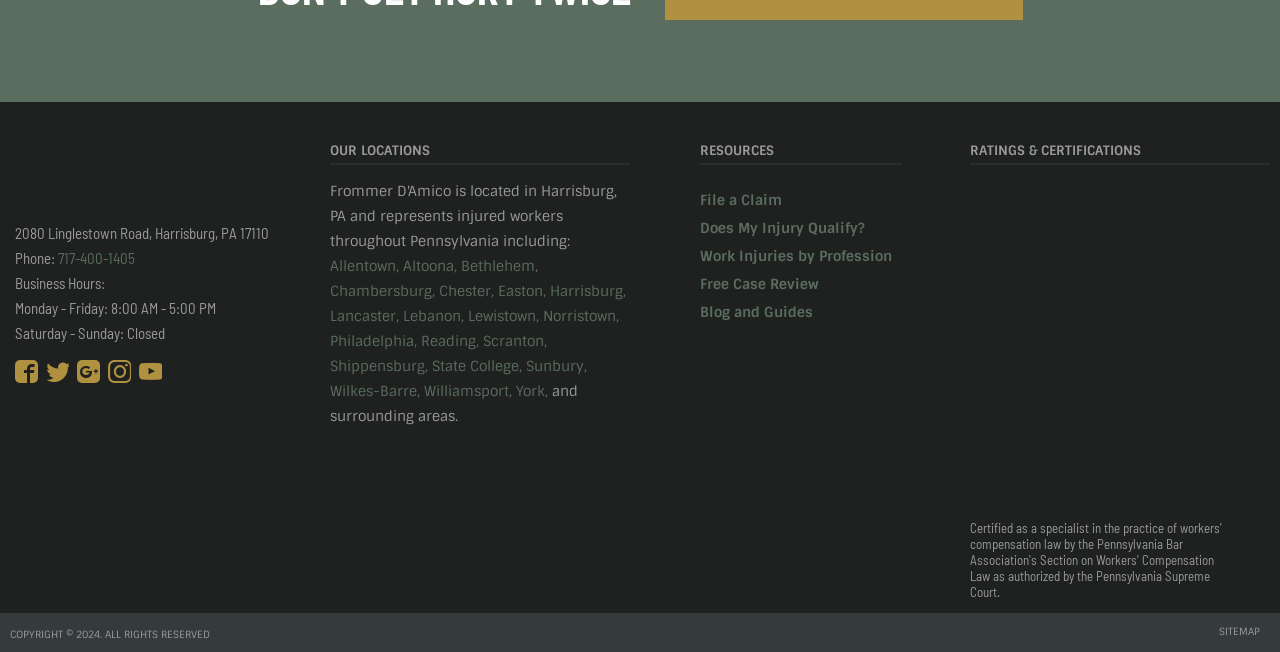Could you specify the bounding box coordinates for the clickable section to complete the following instruction: "View Harrisburg location"?

[0.43, 0.433, 0.489, 0.461]